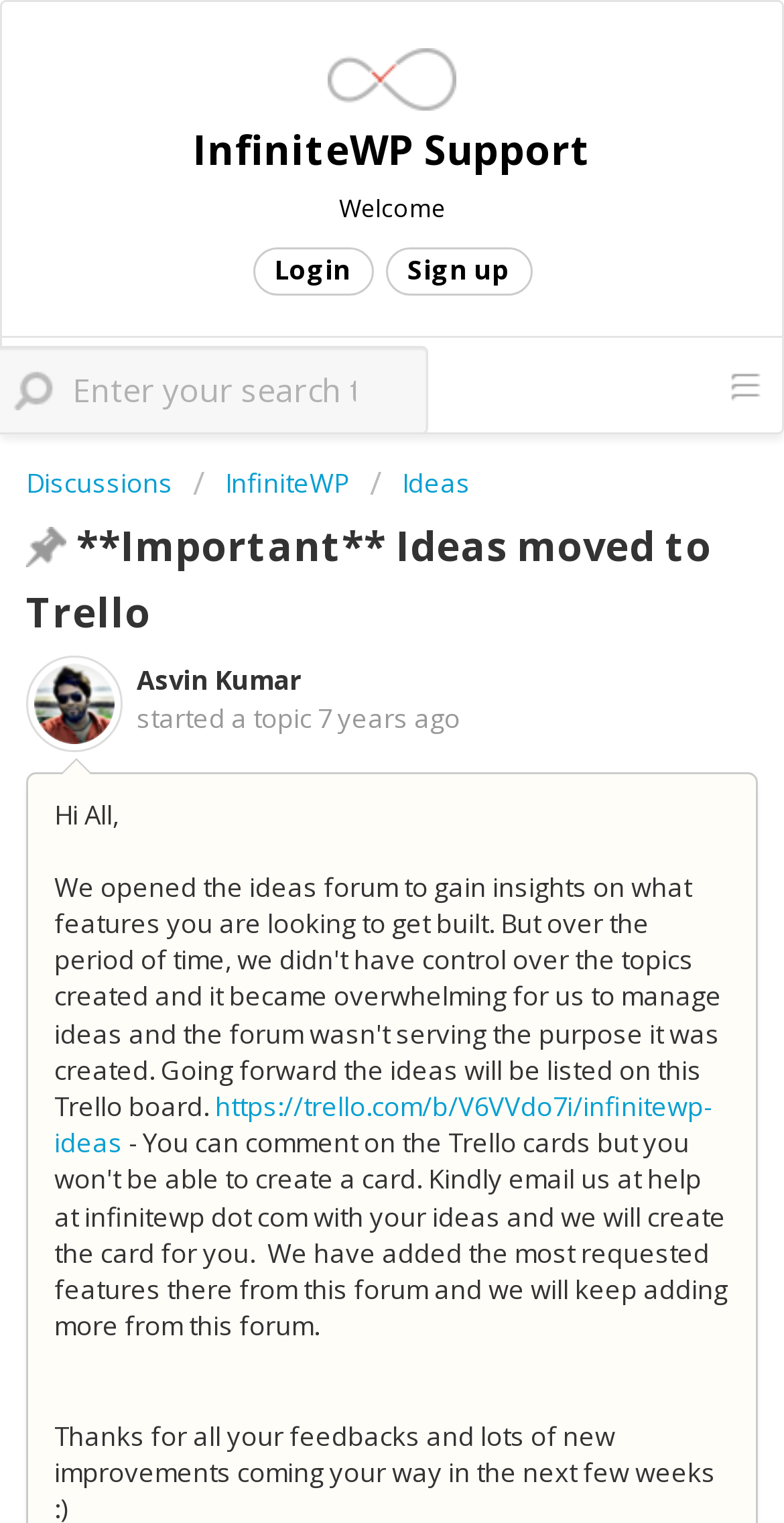Where are the ideas moved to?
Answer the question with a detailed explanation, including all necessary information.

The ideas are moved to Trello, as indicated by the link 'https://trello.com/b/V6VVdo7i/infinitewp-ideas' which is located below the heading element '**Important** Ideas moved to Trello'. This link suggests that the ideas are now located on a Trello board.